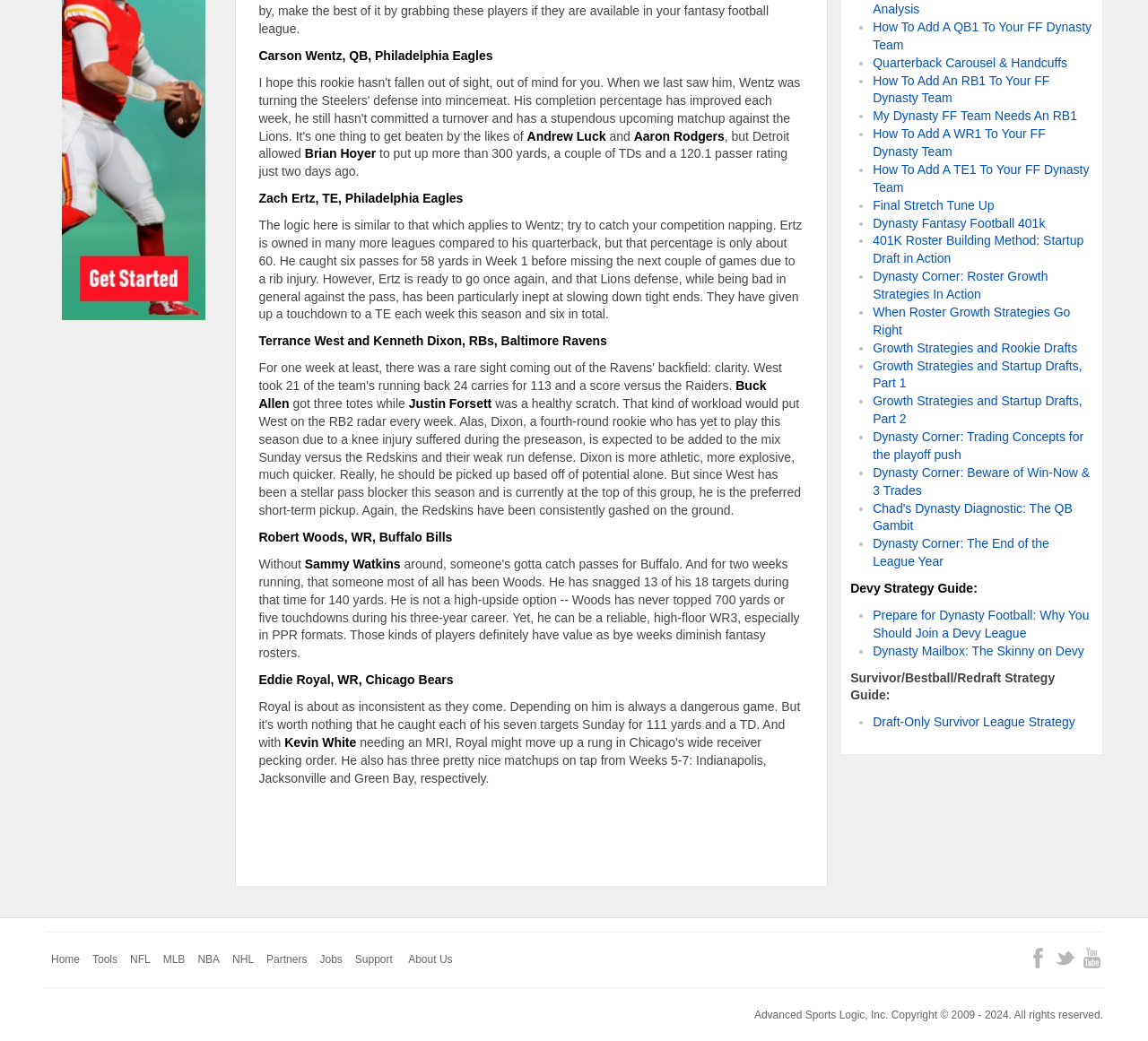Please find the bounding box for the UI component described as follows: "About Us".

[0.35, 0.91, 0.4, 0.935]